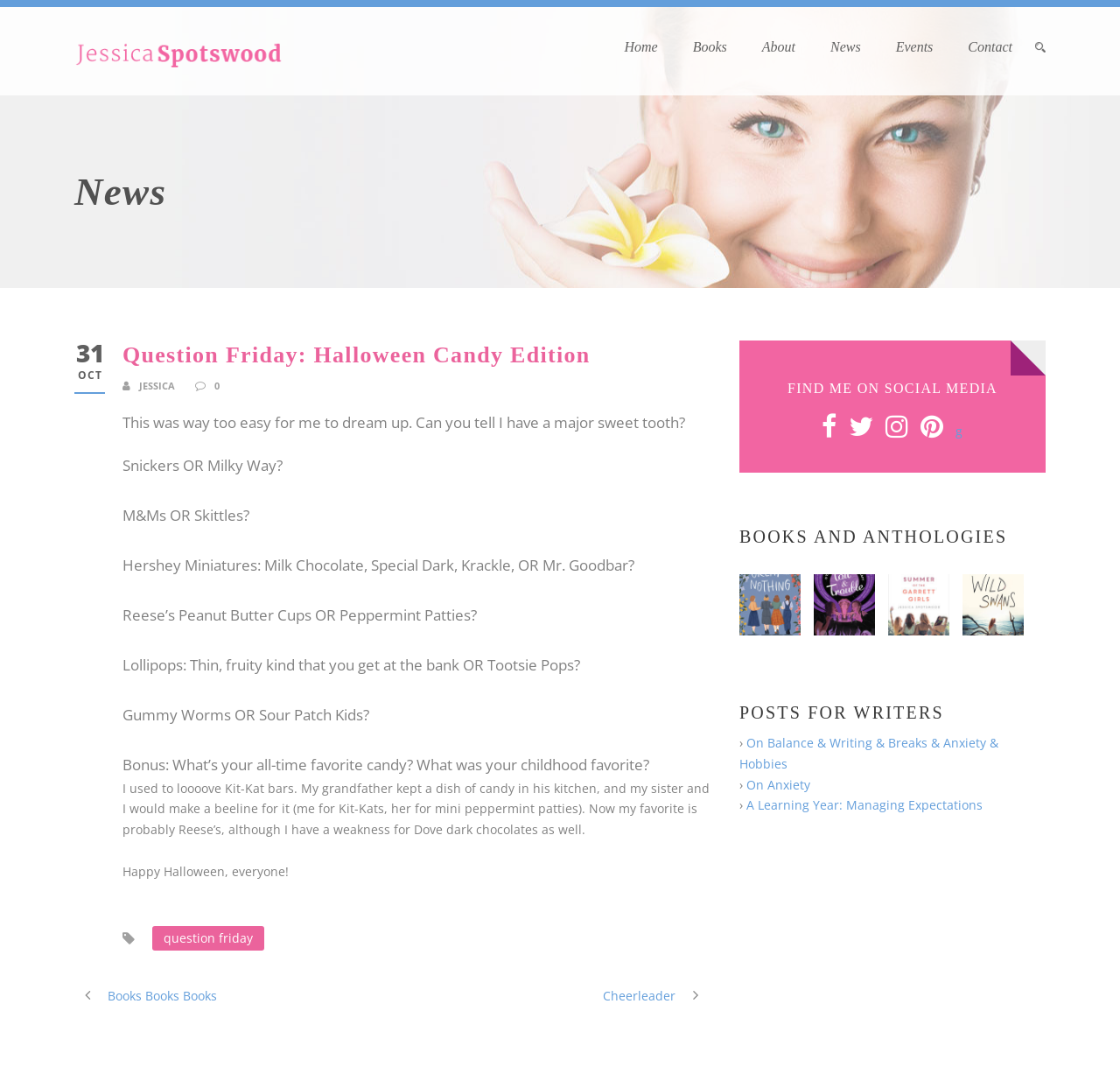Provide the bounding box coordinates of the section that needs to be clicked to accomplish the following instruction: "Click on the 'Home' link."

[0.557, 0.033, 0.618, 0.076]